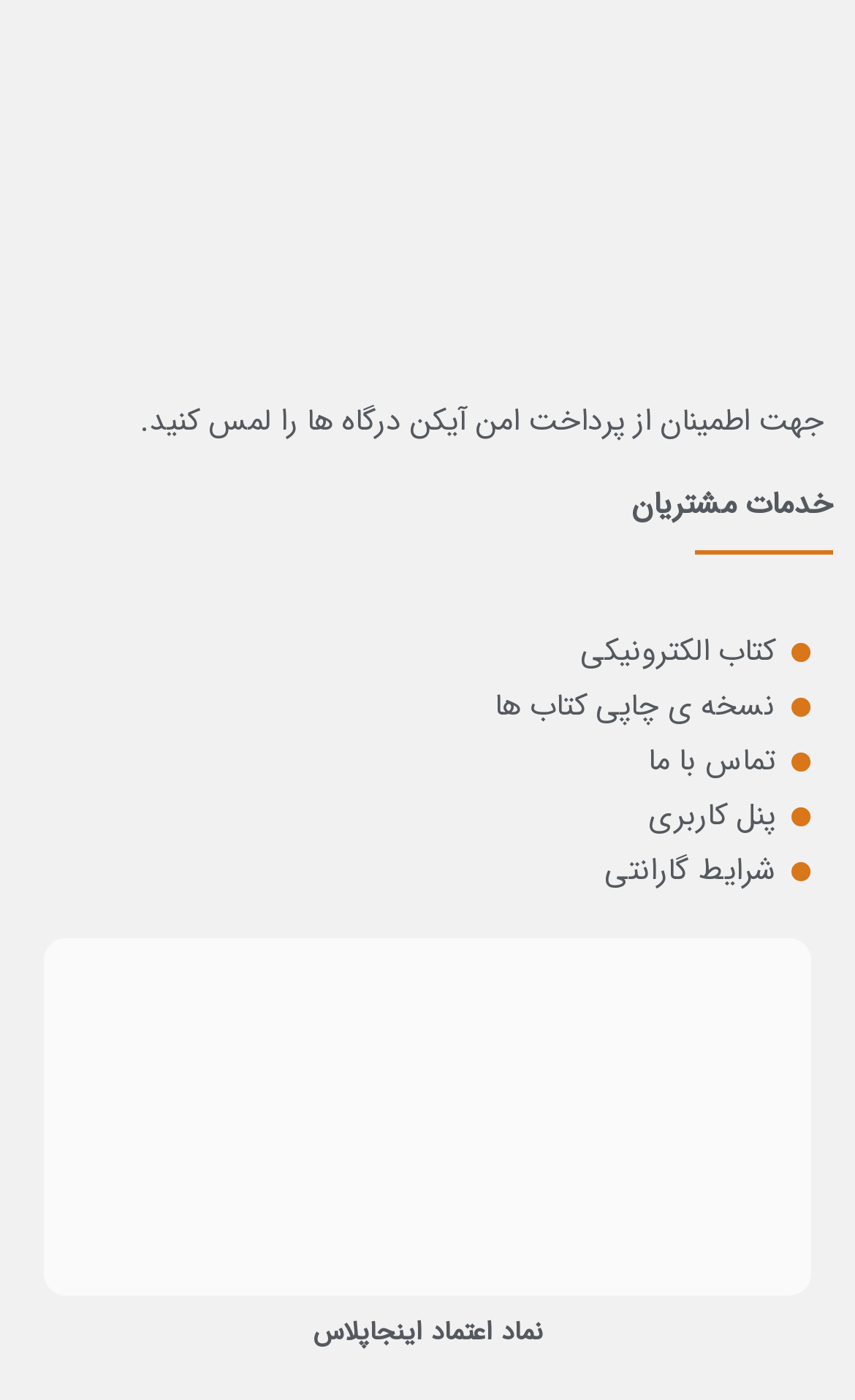What is the purpose of the icon?
Provide a detailed and extensive answer to the question.

The icon is likely a secure payment icon, as the text next to it says 'جهت اطمینان از پرداخت امن آیکن درگاه ها را لمس کنید' which translates to 'To ensure secure payment, touch the gate icons'. This suggests that the icon is used to initiate a secure payment process.